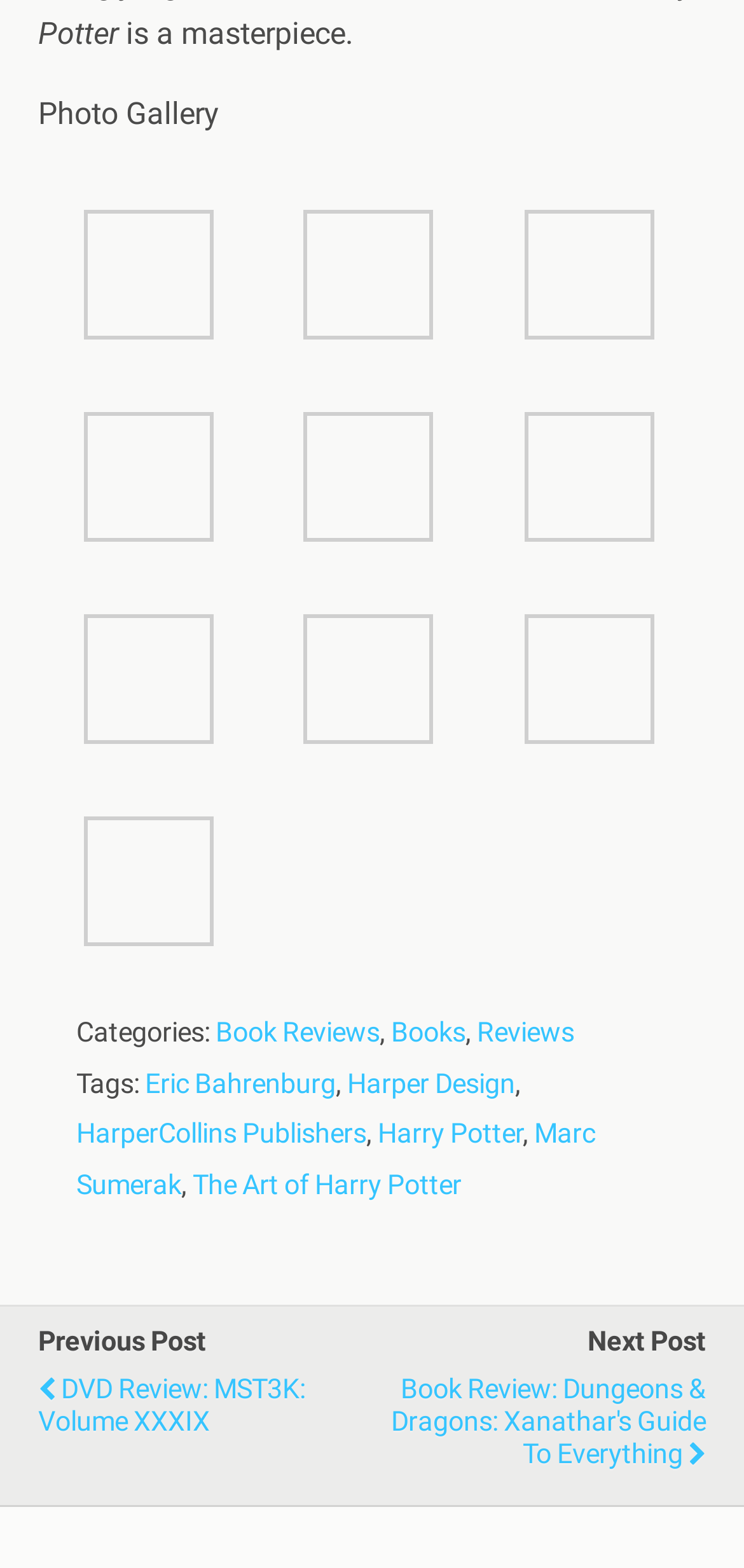Determine the bounding box for the UI element as described: "Reviews". The coordinates should be represented as four float numbers between 0 and 1, formatted as [left, top, right, bottom].

[0.641, 0.649, 0.772, 0.67]